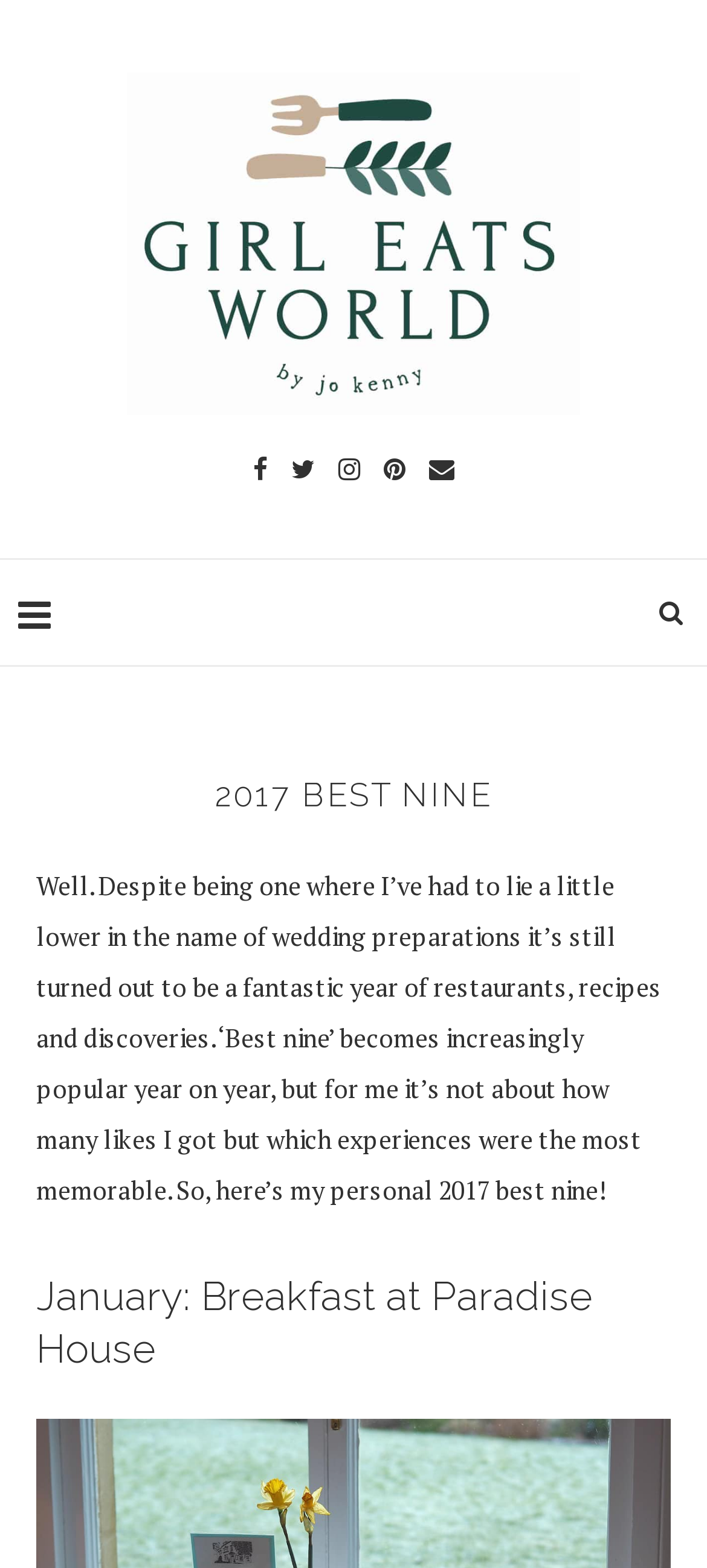By analyzing the image, answer the following question with a detailed response: What is the name of the blog?

The name of the blog can be found in the top-left corner of the webpage, where it says 'Girl Eats World' in a link format.